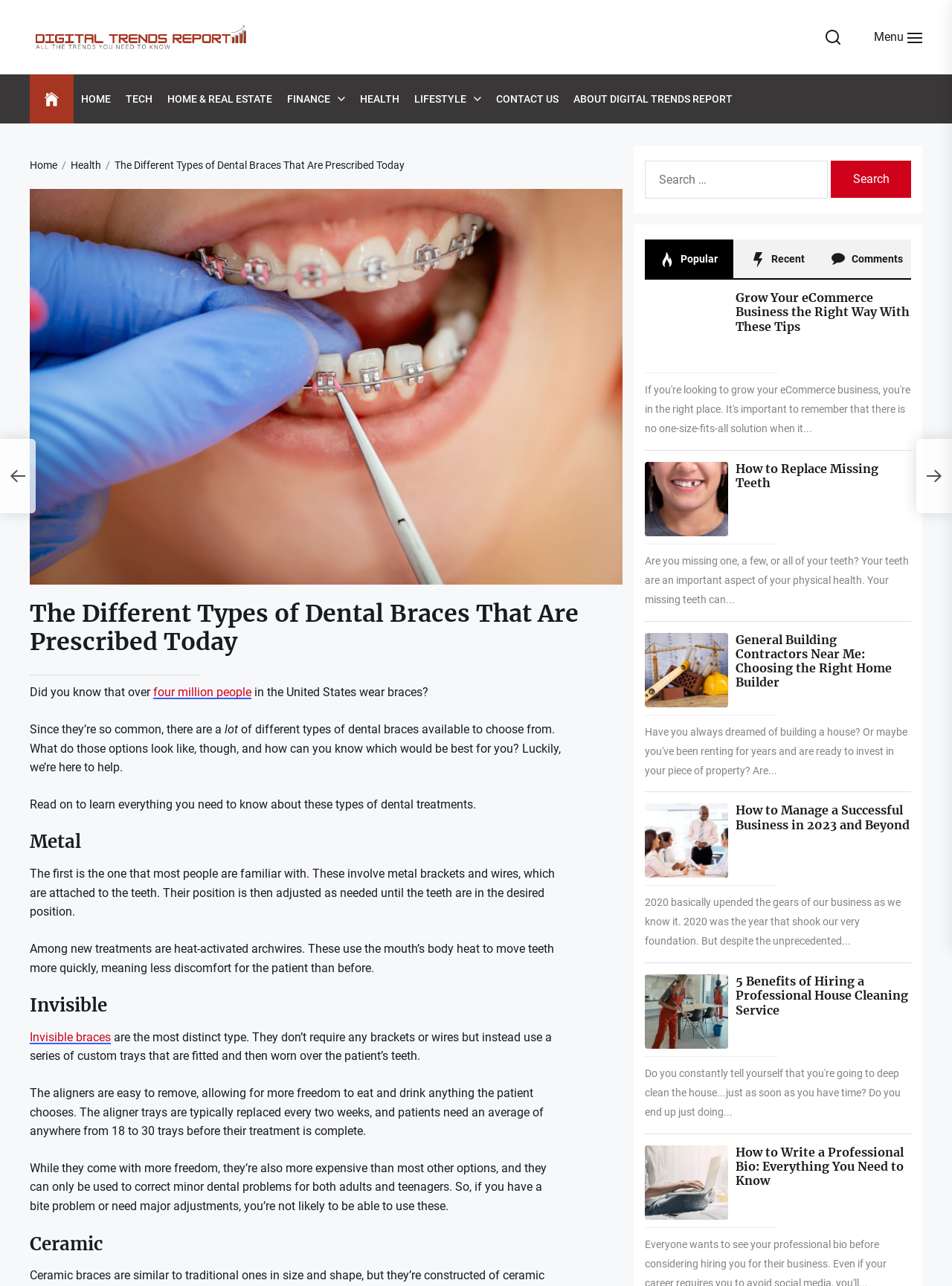Can you identify the bounding box coordinates of the clickable region needed to carry out this instruction: 'Search for something'? The coordinates should be four float numbers within the range of 0 to 1, stated as [left, top, right, bottom].

[0.677, 0.125, 0.87, 0.154]